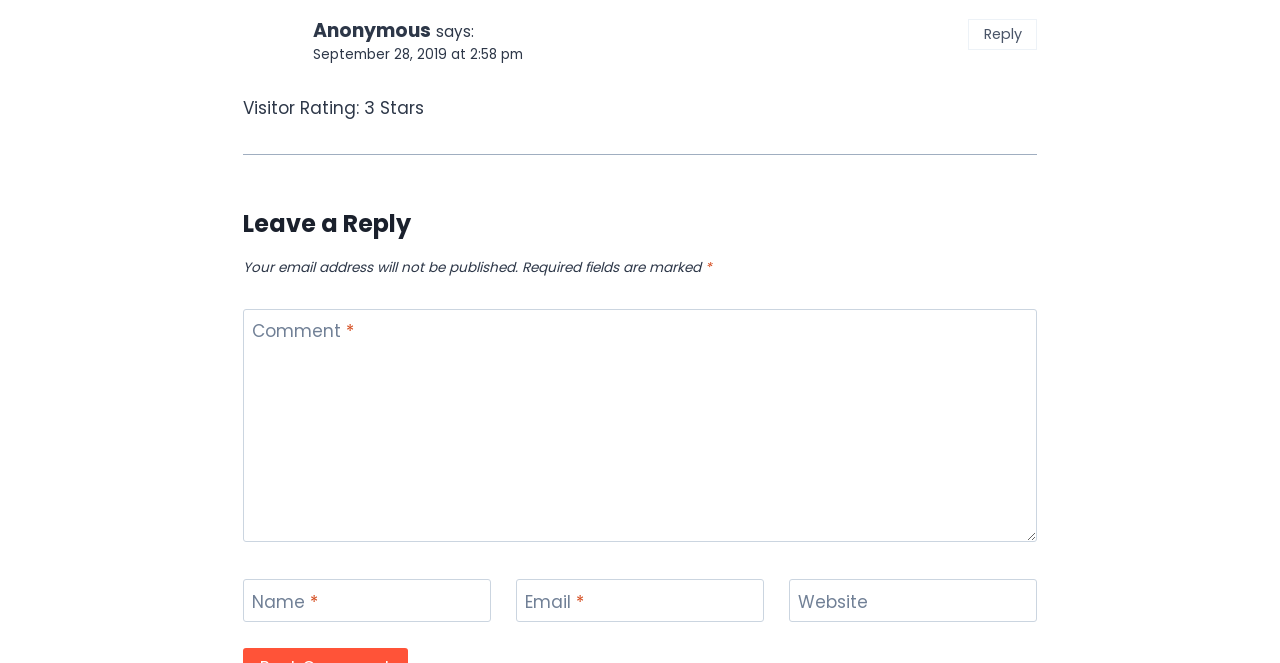Using the webpage screenshot and the element description parent_node: Website aria-label="Website" name="url" placeholder="https://www.example.com", determine the bounding box coordinates. Specify the coordinates in the format (top-left x, top-left y, bottom-right x, bottom-right y) with values ranging from 0 to 1.

[0.617, 0.874, 0.81, 0.939]